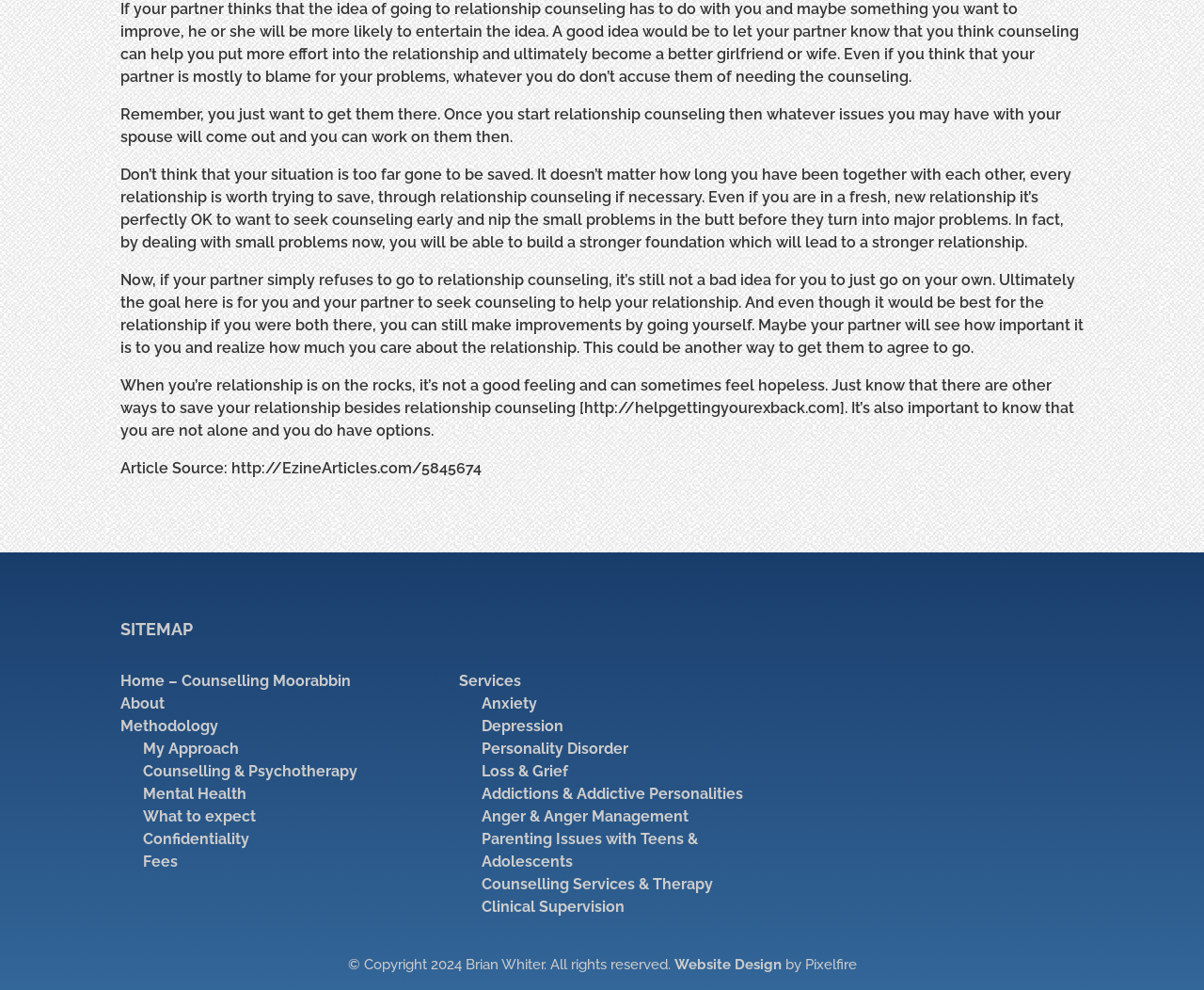Find the bounding box coordinates of the element you need to click on to perform this action: 'Read the article about saving relationships'. The coordinates should be represented by four float values between 0 and 1, in the format [left, top, right, bottom].

[0.1, 0.0, 0.896, 0.087]